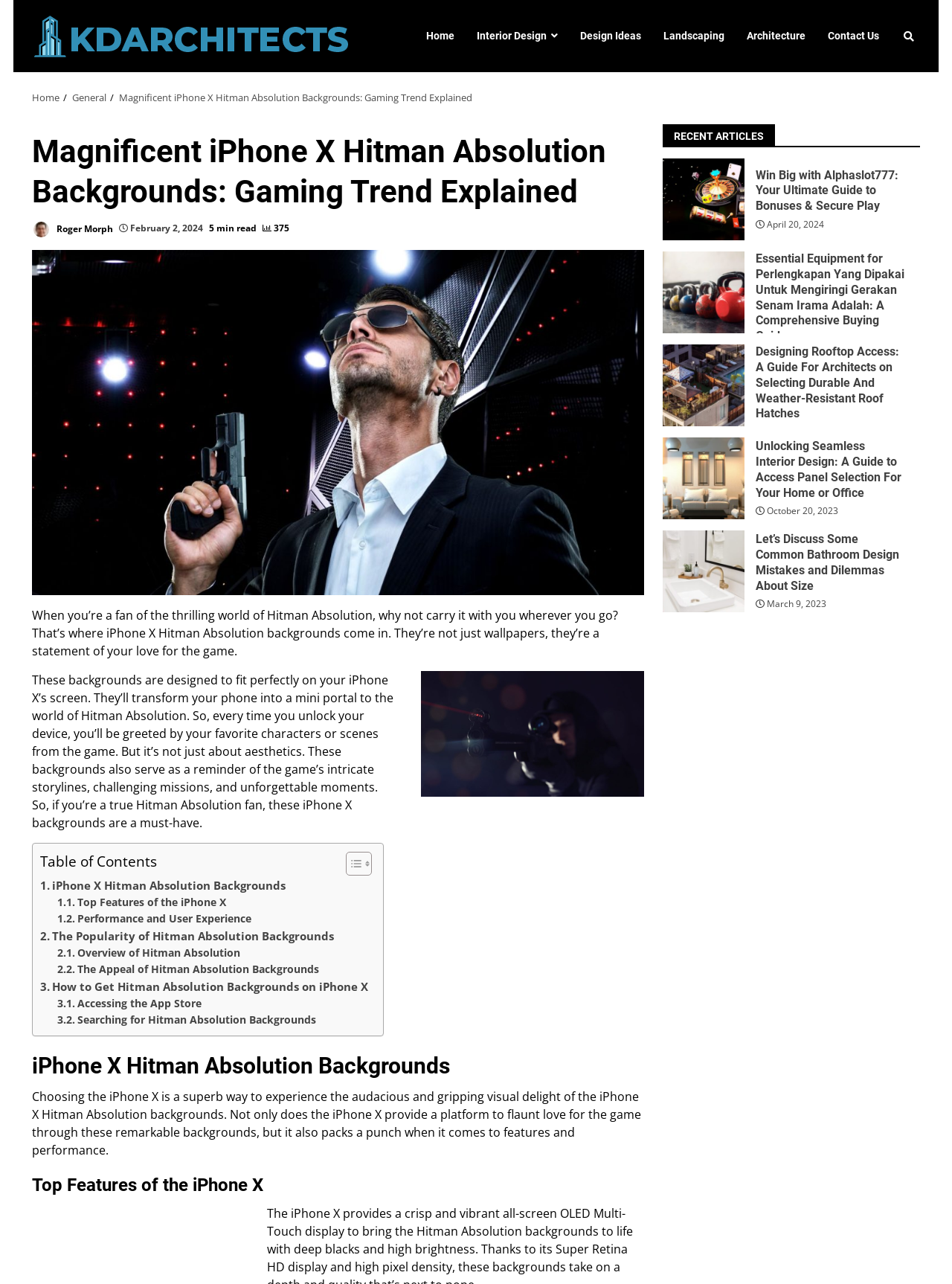Could you indicate the bounding box coordinates of the region to click in order to complete this instruction: "Click on the 'Home' link".

[0.448, 0.014, 0.489, 0.042]